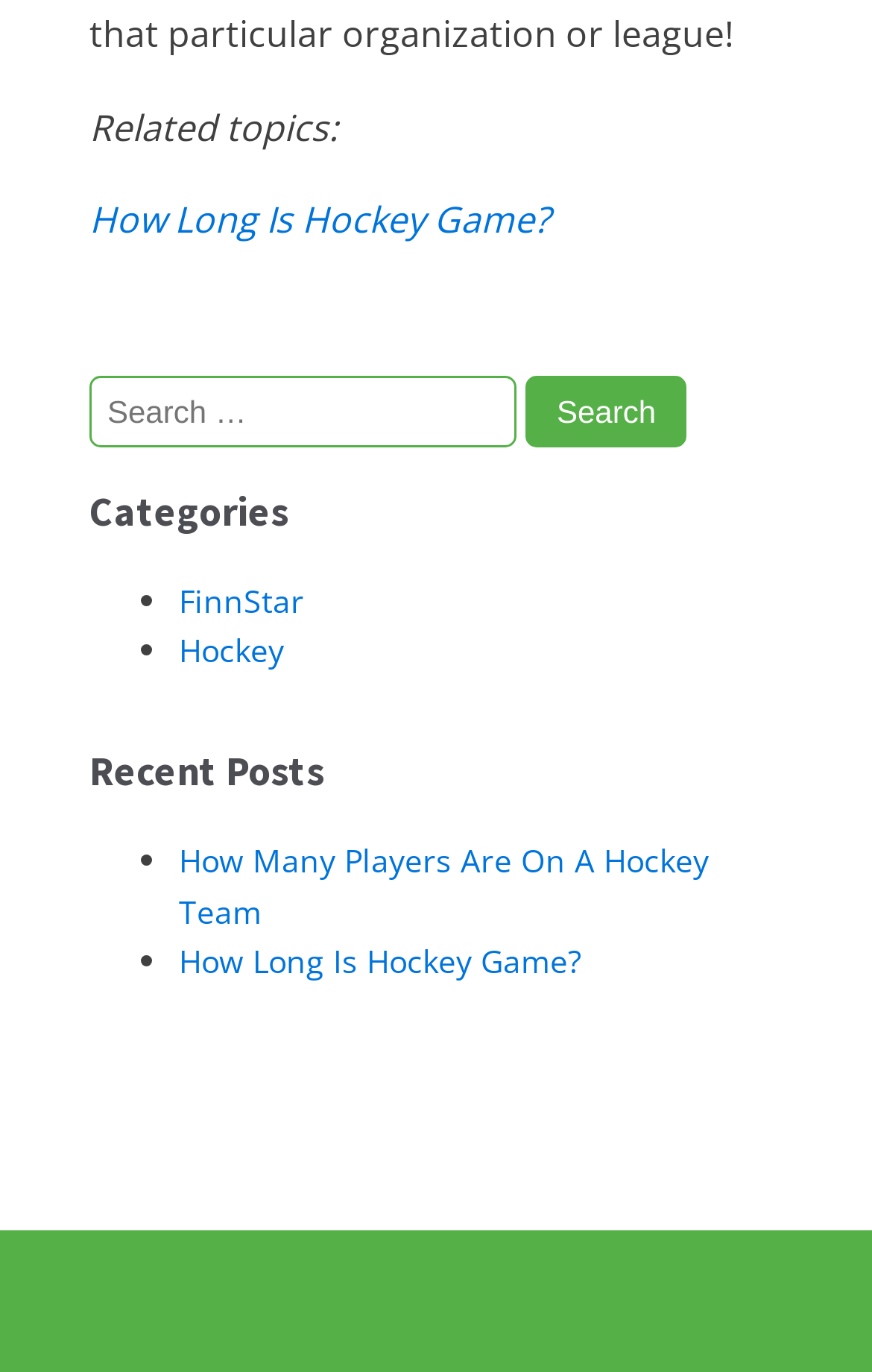Using floating point numbers between 0 and 1, provide the bounding box coordinates in the format (top-left x, top-left y, bottom-right x, bottom-right y). Locate the UI element described here: parent_node: Search for: value="Search"

[0.603, 0.273, 0.788, 0.326]